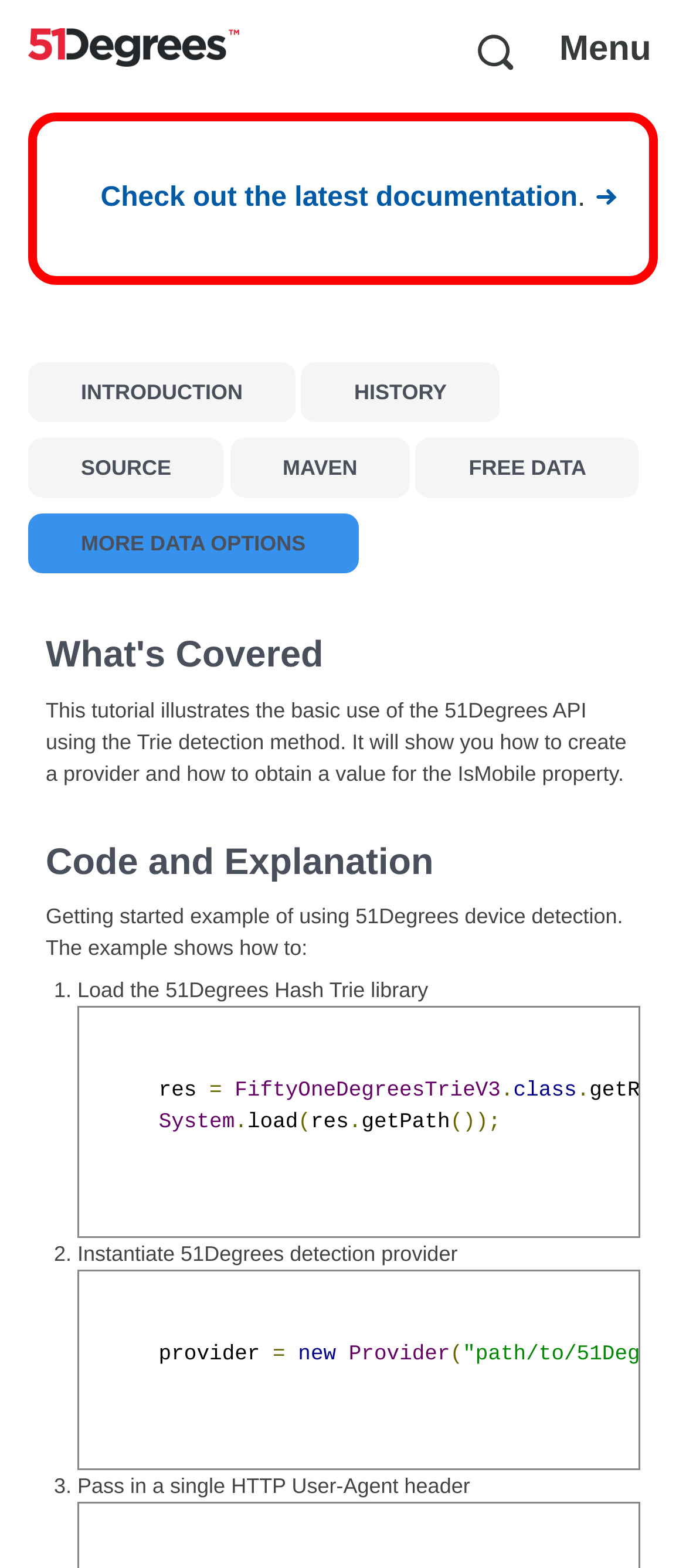Determine the bounding box coordinates of the clickable region to follow the instruction: "Click the 51Degrees logo".

[0.041, 0.018, 0.349, 0.047]